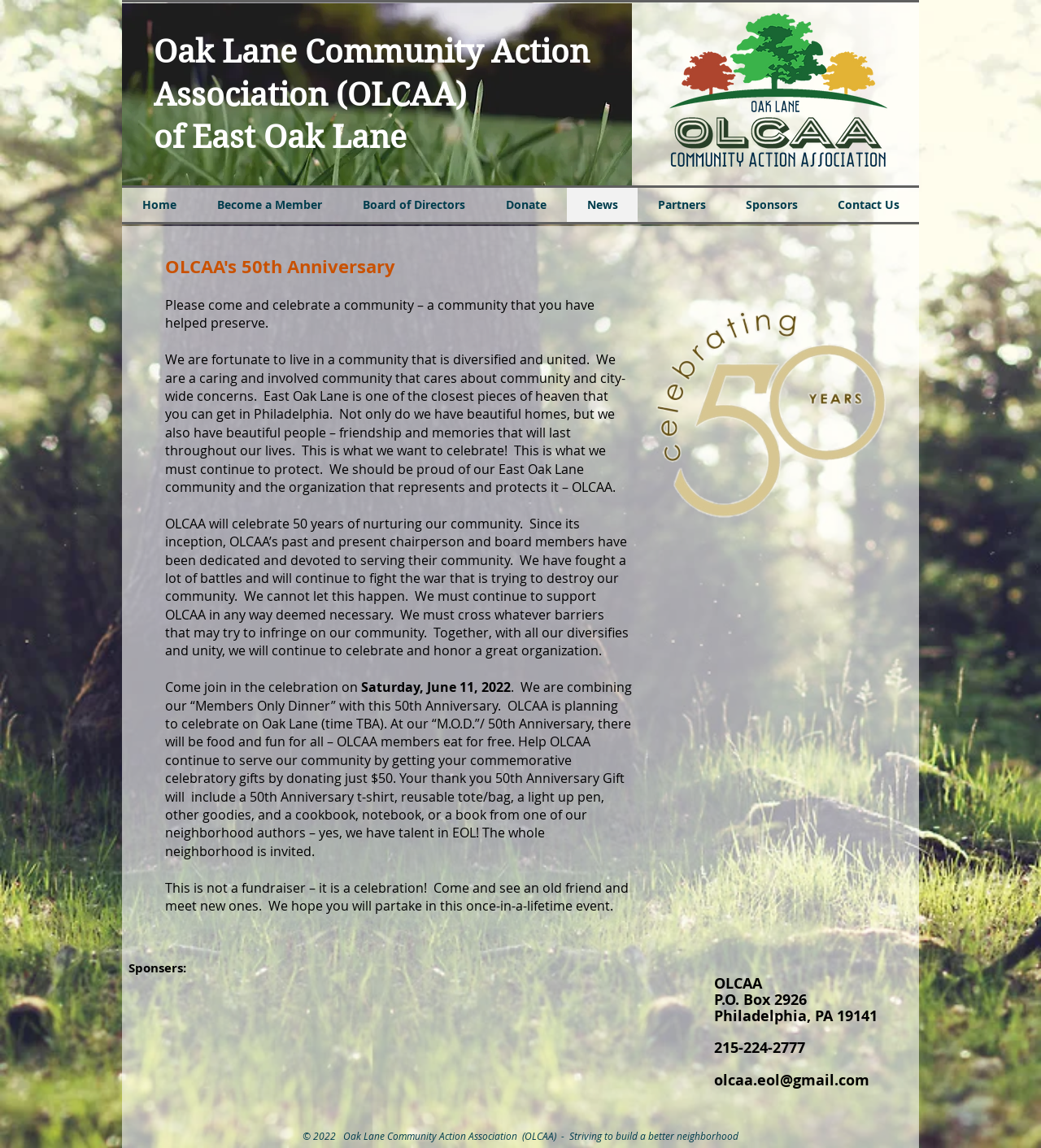Determine the bounding box coordinates of the clickable element necessary to fulfill the instruction: "Click Home". Provide the coordinates as four float numbers within the 0 to 1 range, i.e., [left, top, right, bottom].

[0.117, 0.164, 0.189, 0.193]